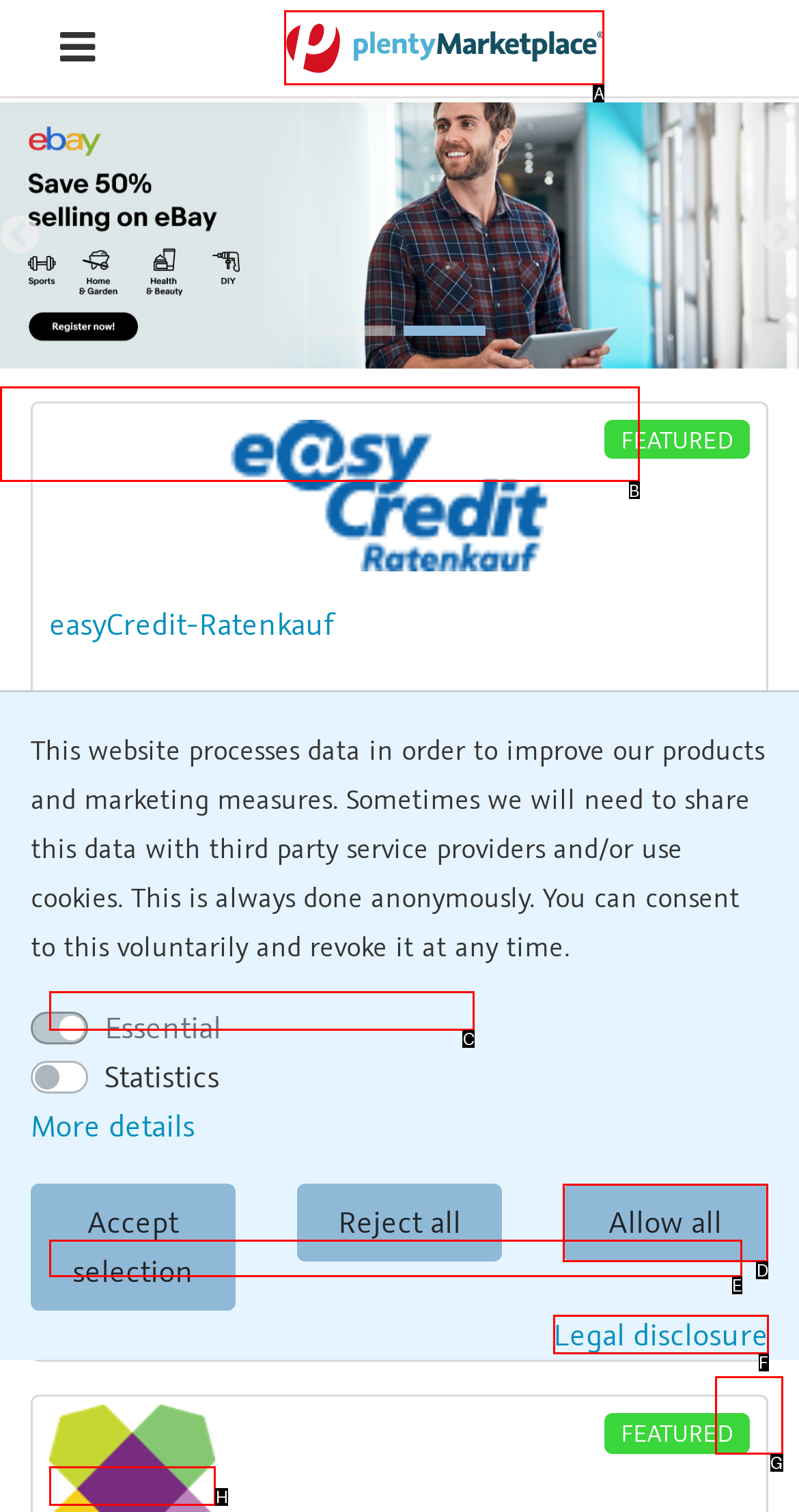Tell me which one HTML element I should click to complete the following task: Visit My Blog Answer with the option's letter from the given choices directly.

None